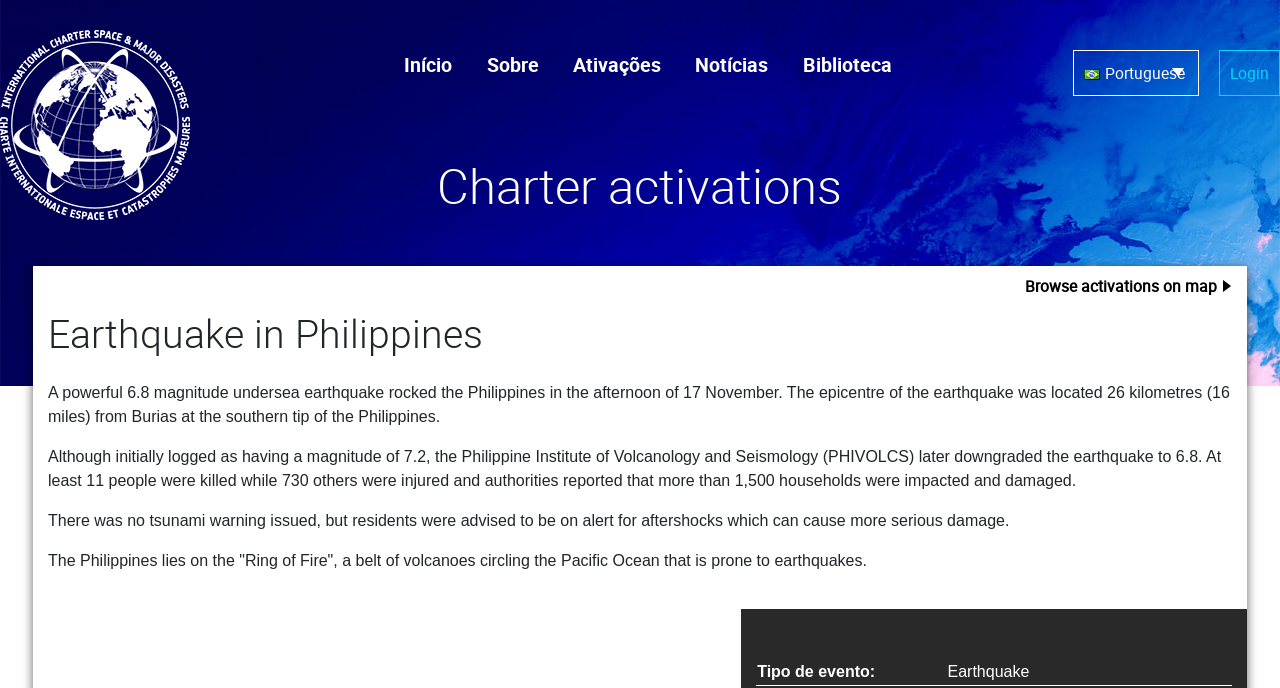Please provide the bounding box coordinates for the element that needs to be clicked to perform the instruction: "Visit 'Início' page". The coordinates must consist of four float numbers between 0 and 1, formatted as [left, top, right, bottom].

[0.316, 0.074, 0.353, 0.113]